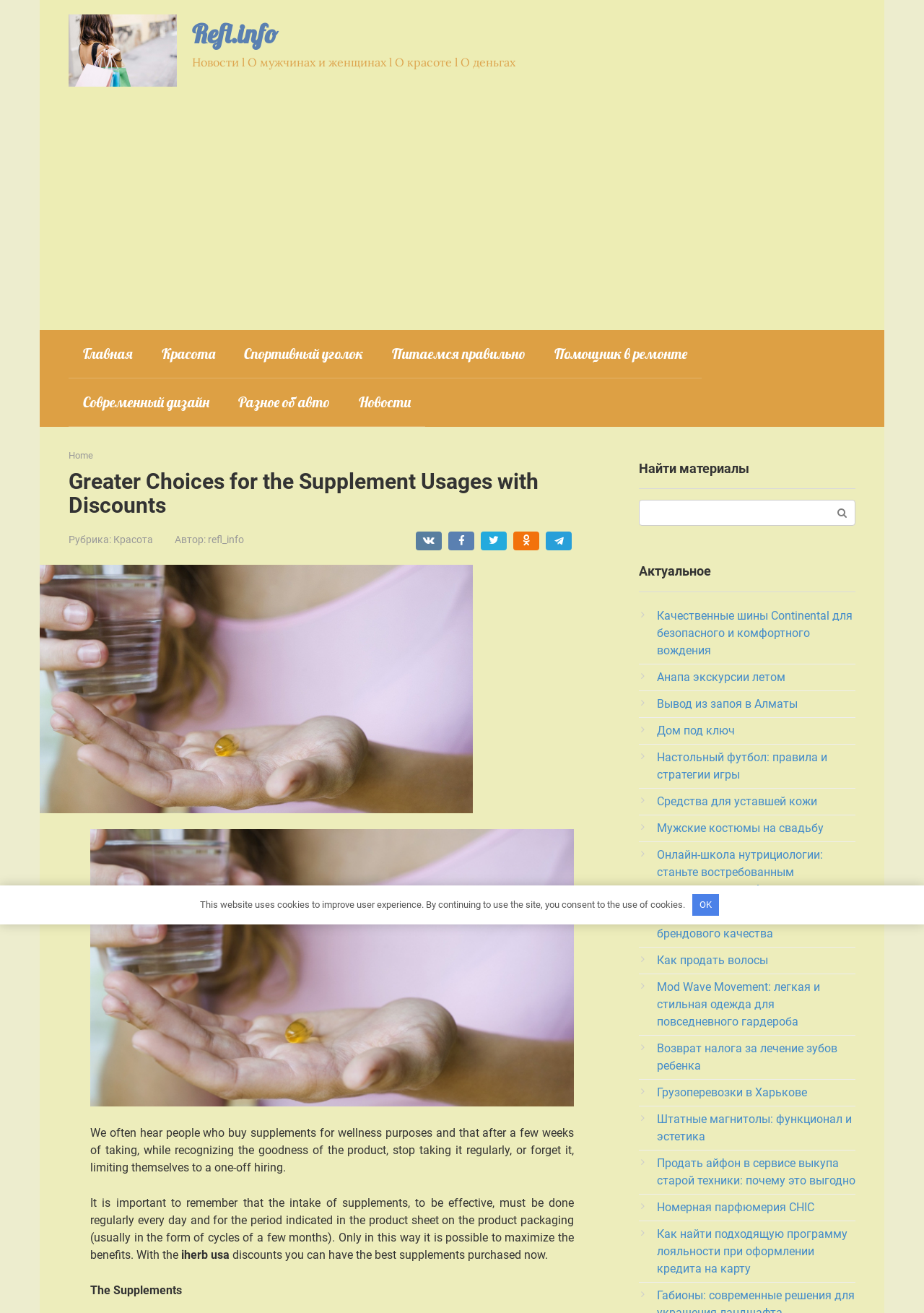Specify the bounding box coordinates of the element's region that should be clicked to achieve the following instruction: "Click the 'Найти материалы' button". The bounding box coordinates consist of four float numbers between 0 and 1, in the format [left, top, right, bottom].

[0.691, 0.351, 0.811, 0.362]